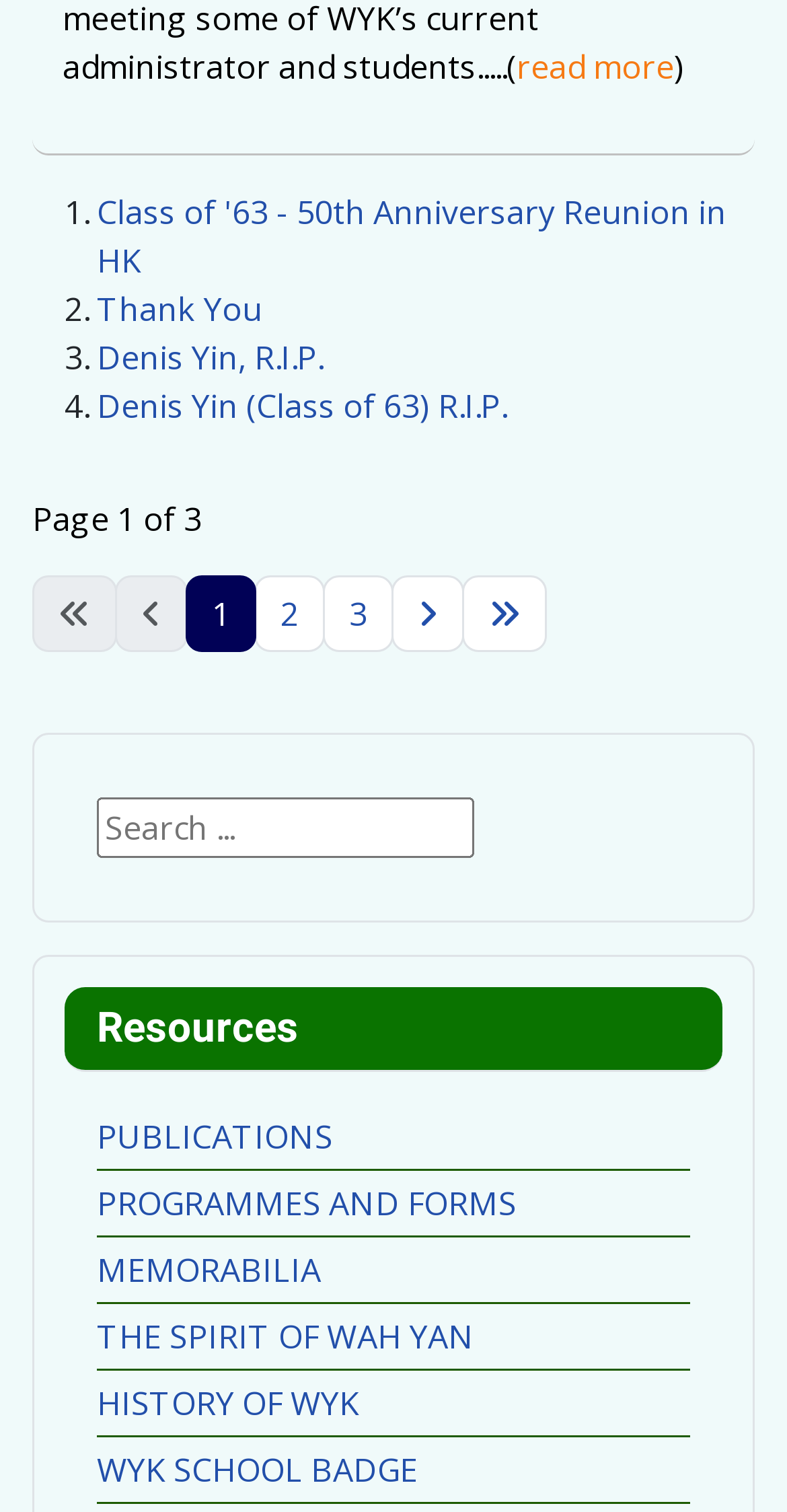Specify the bounding box coordinates (top-left x, top-left y, bottom-right x, bottom-right y) of the UI element in the screenshot that matches this description: Sherly Sulaiman

None